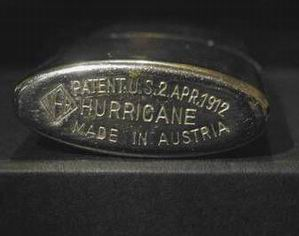Generate a detailed caption that describes the image.

The image showcases a vintage lighter marked "HURRICANE," with the inscription "PATENT U.S. 2 APR. 1912" and "MADE IN AUSTRIA" clearly displayed. The design reflects a bygone era of craftsmanship, capturing the mechanical ingenuity of early 20th-century lighters. This particular piece is notable for its historical value, linked to innovations in lighter design that emerged during the early 1900s, an age that laid the groundwork for modern lighter technology. The polished metal finish adds to its aesthetic appeal, indicative of both functional and artistic design elements from that period.